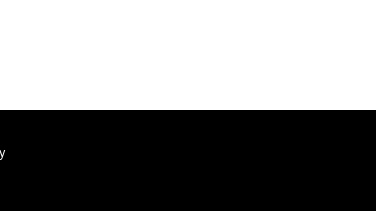Offer a detailed account of the various components present in the image.

The image titled "Dreaming About Joining a Church Choir" features a minimalist design with a stark contrast between the top and bottom halves: the upper section is plain white, while the lower half is solid black. This striking visual contrast may symbolize the blending of different elements—perhaps the spiritual aspiration of joining a choir and the personal journey that leads one to this decision. The inclusion of text hinting at the theme of dreaming suggests that the image connects to deeper emotional or spiritual meanings associated with choir participation and community engagement. This illustration captures the essence of aspiration, reflection, and the joy of collective worship through music.